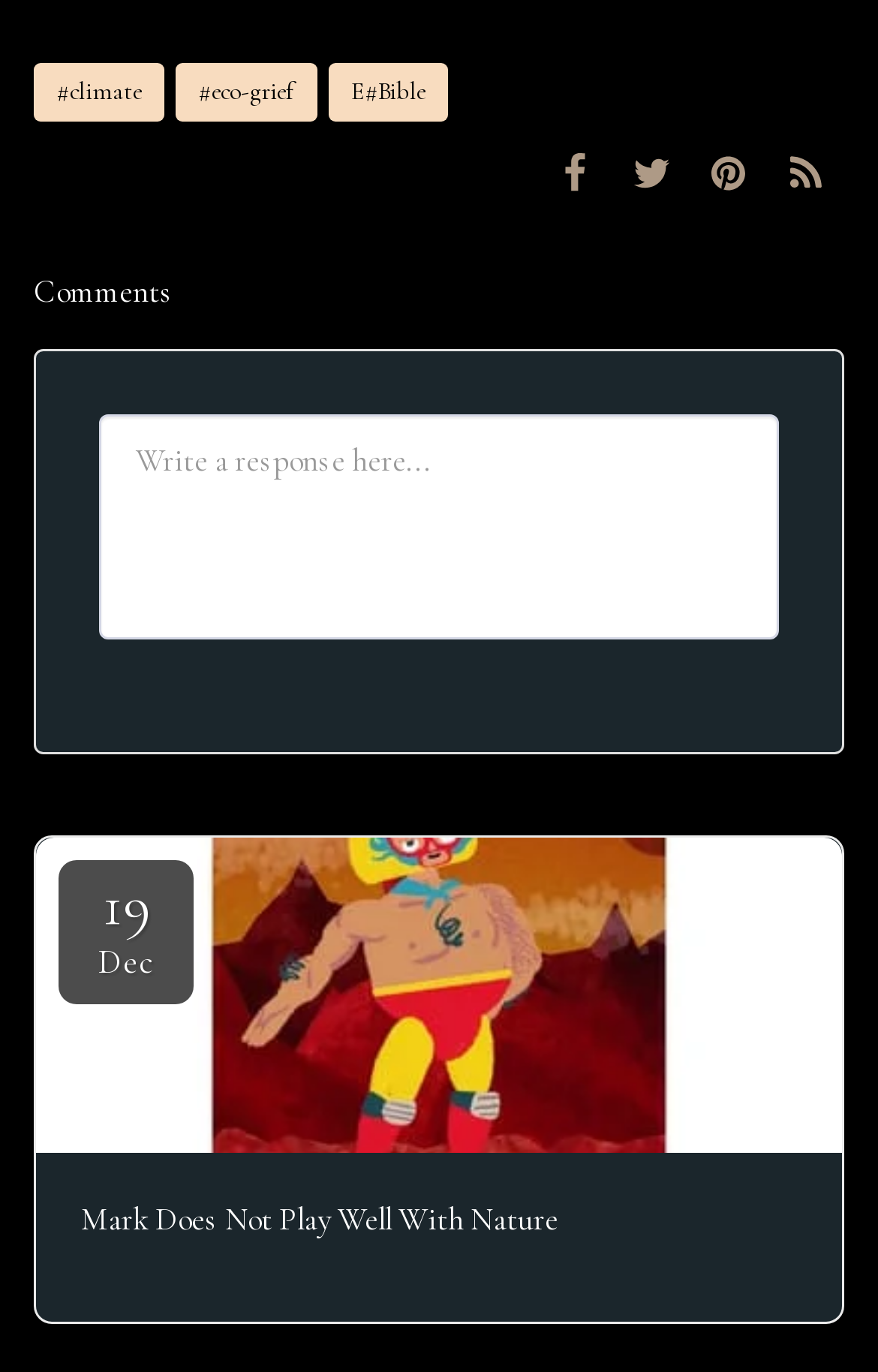Find the bounding box coordinates for the area you need to click to carry out the instruction: "Click on the E-Bible link". The coordinates should be four float numbers between 0 and 1, indicated as [left, top, right, bottom].

[0.374, 0.046, 0.51, 0.088]